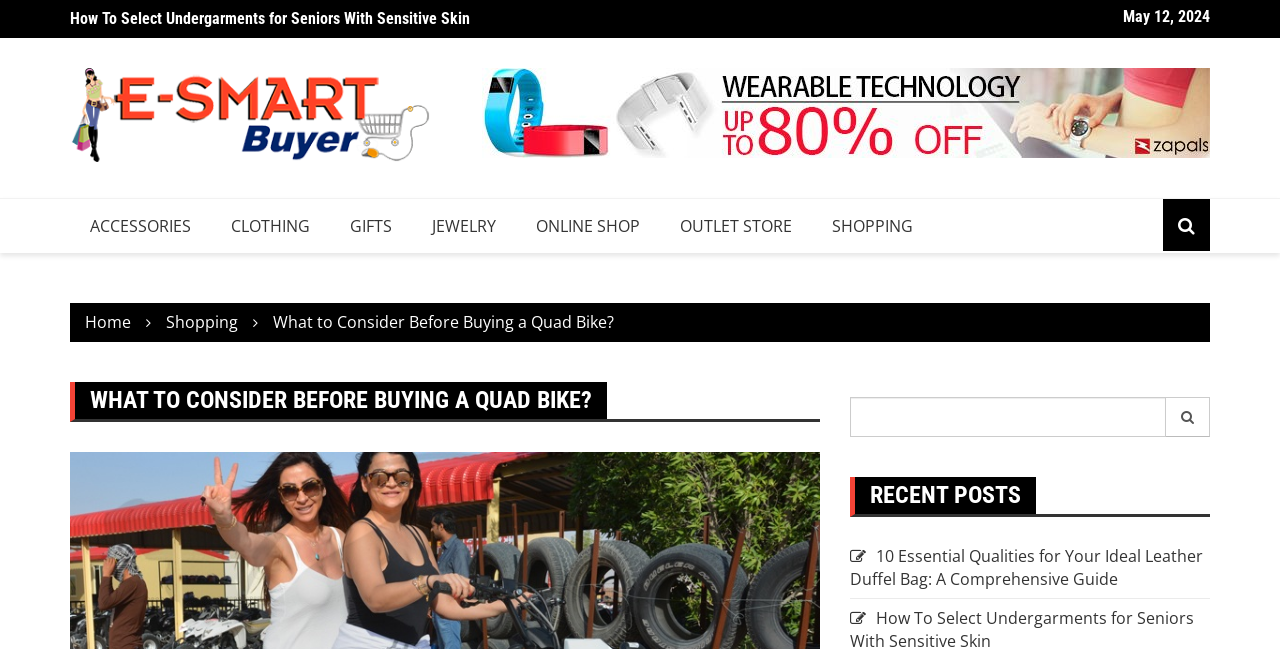What is the purpose of the search bar?
Relying on the image, give a concise answer in one word or a brief phrase.

To search the website